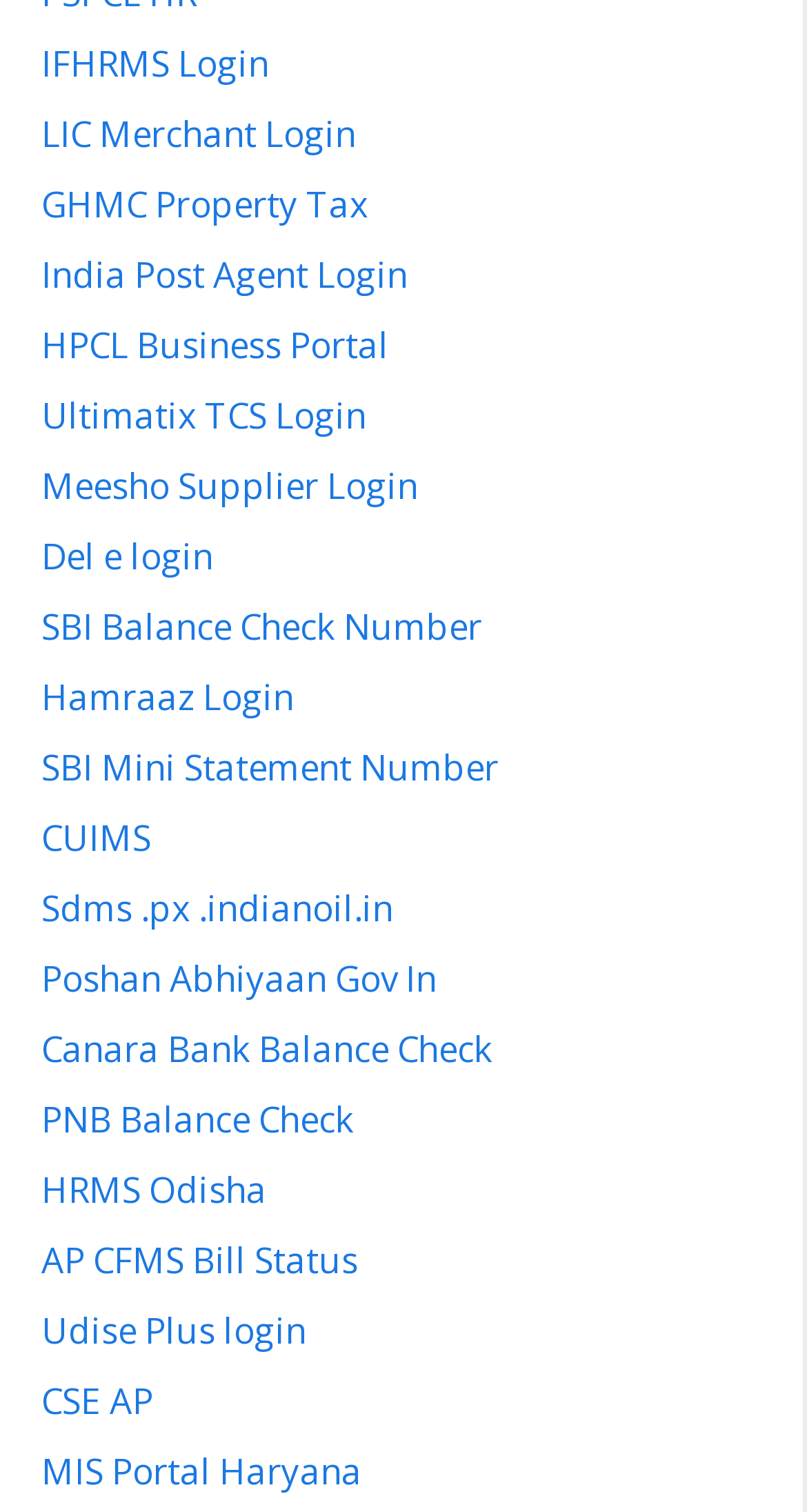Please provide a comprehensive response to the question based on the details in the image: Is there a login option for SBI?

I searched the list of links on the webpage and found that there are multiple login options related to SBI, including 'SBI Balance Check Number' and 'SBI Mini Statement Number'.